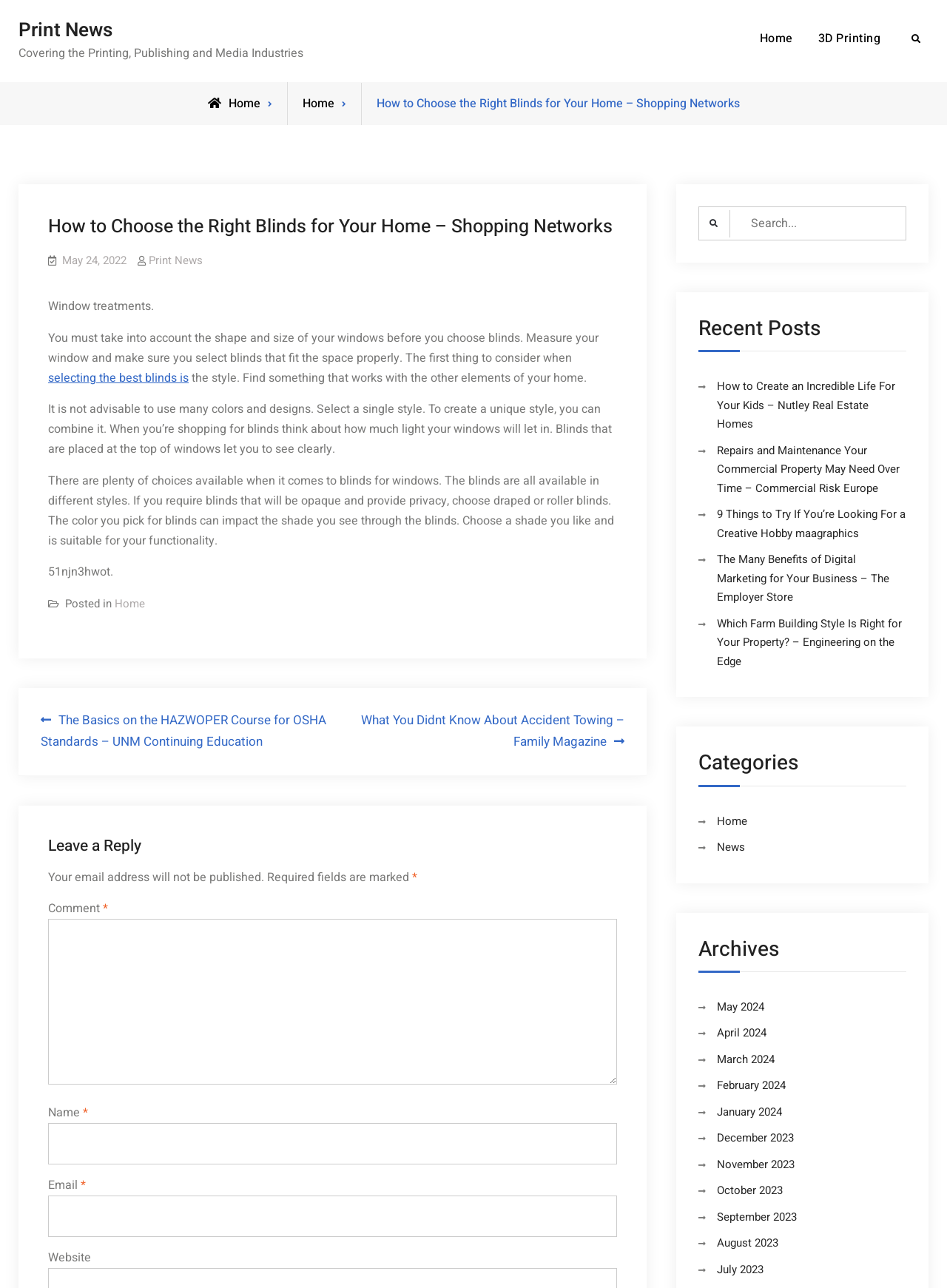Reply to the question with a single word or phrase:
How many links are there in the 'Posts' navigation?

2